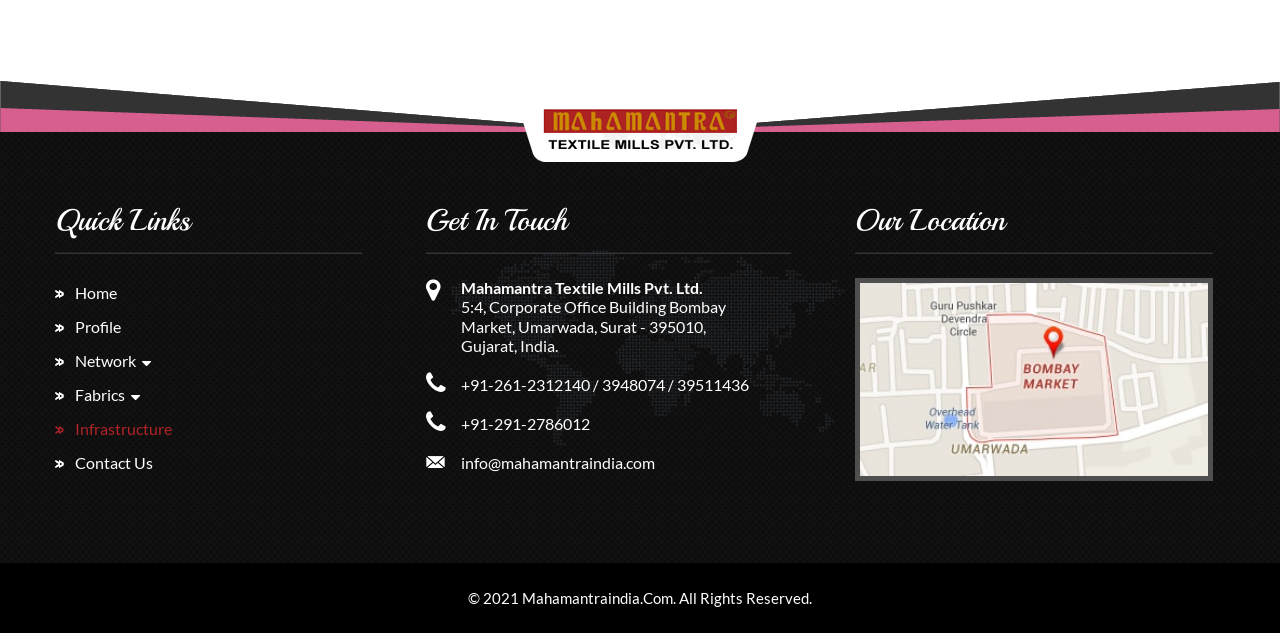Please provide a short answer using a single word or phrase for the question:
What is the phone number of the corporate office?

+91-261-2312140